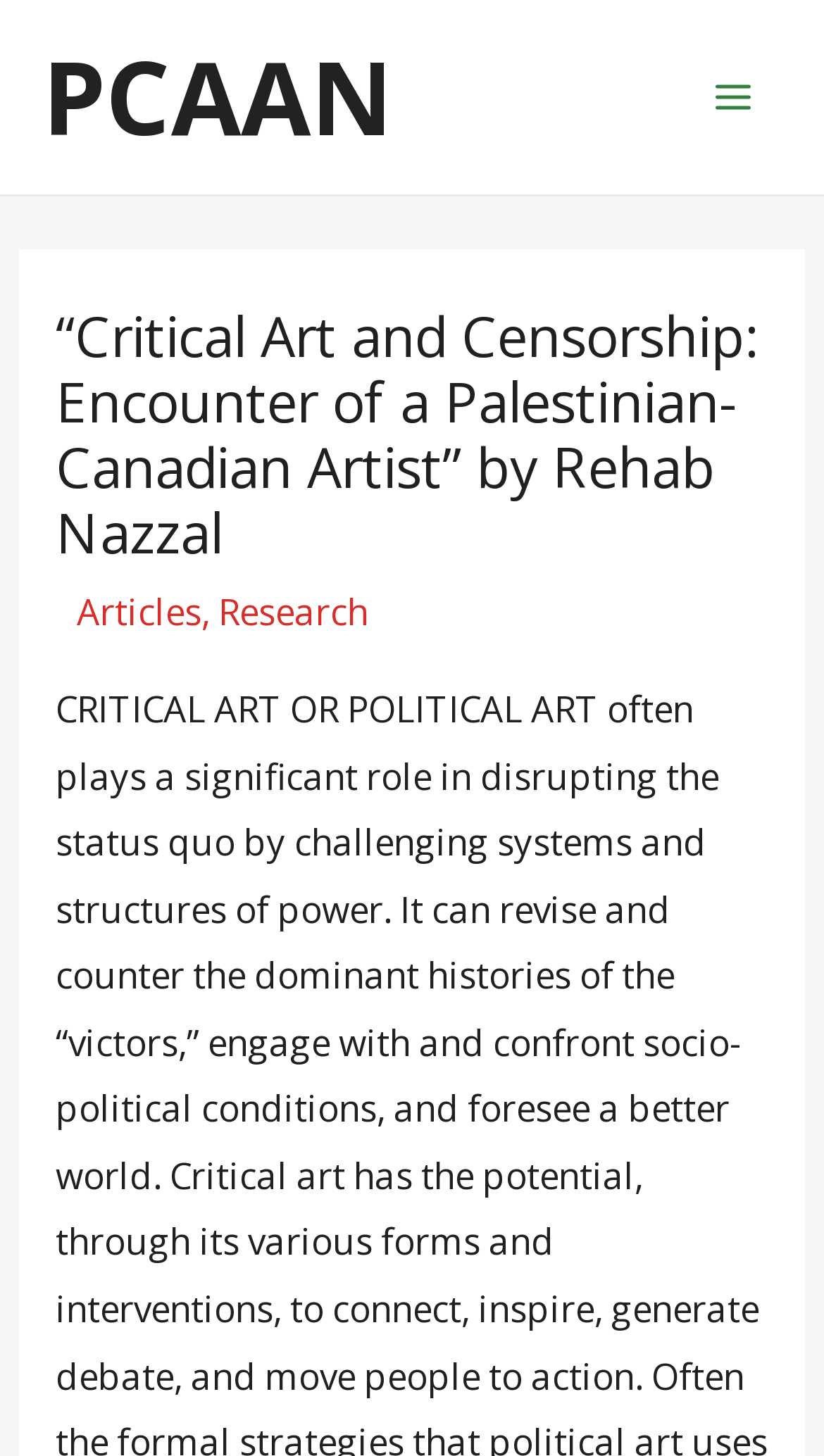What is the author of the article? From the image, respond with a single word or brief phrase.

Rehab Nazzal